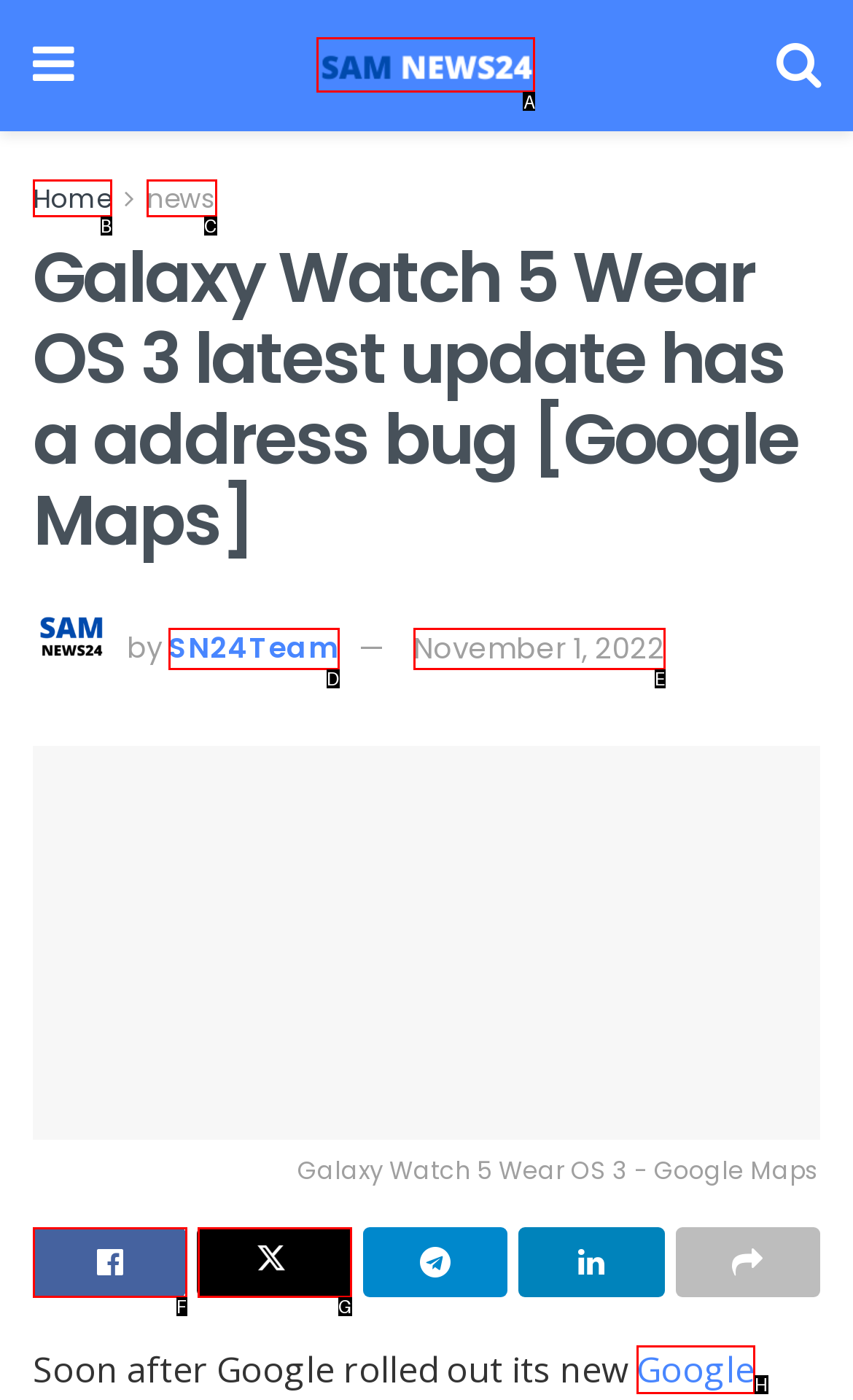Determine which UI element you should click to perform the task: Click the SamNews 24 logo
Provide the letter of the correct option from the given choices directly.

A